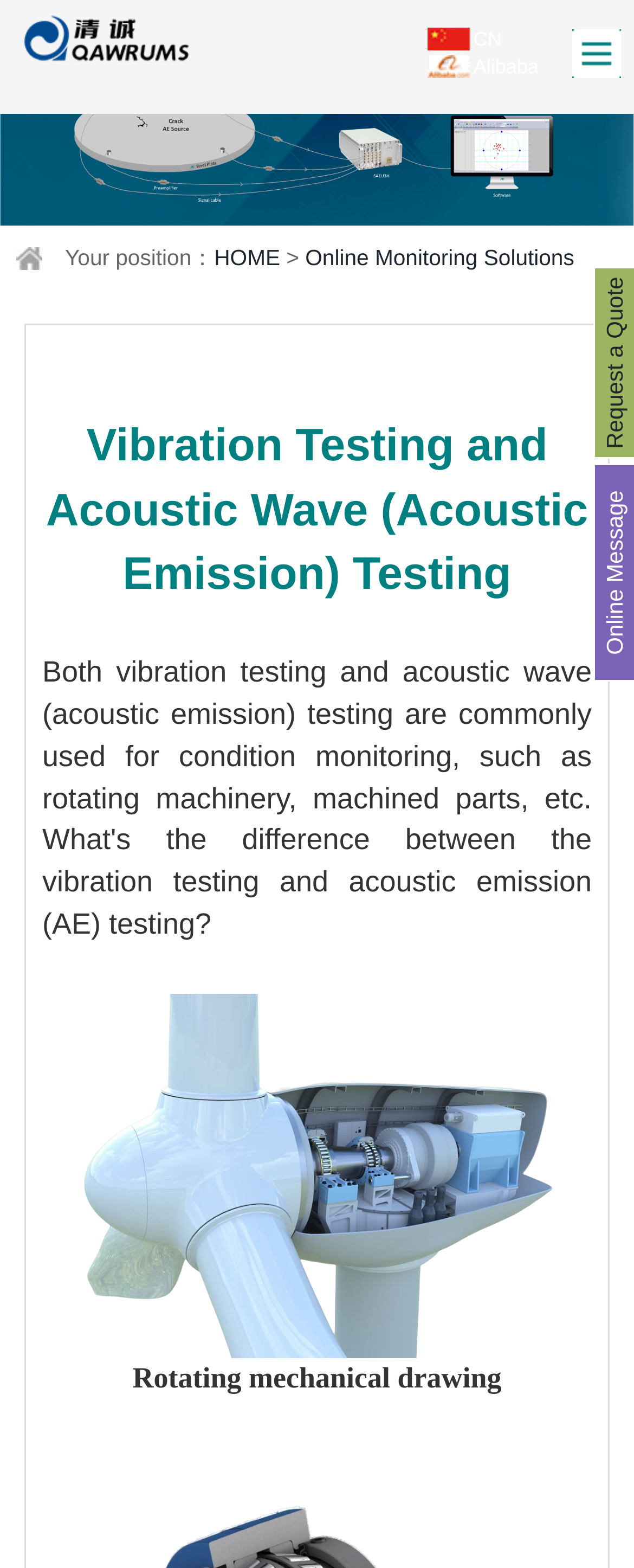Give a one-word or short-phrase answer to the following question: 
What is the text above the 'Request a Quote' link?

Rotating mechanical drawing